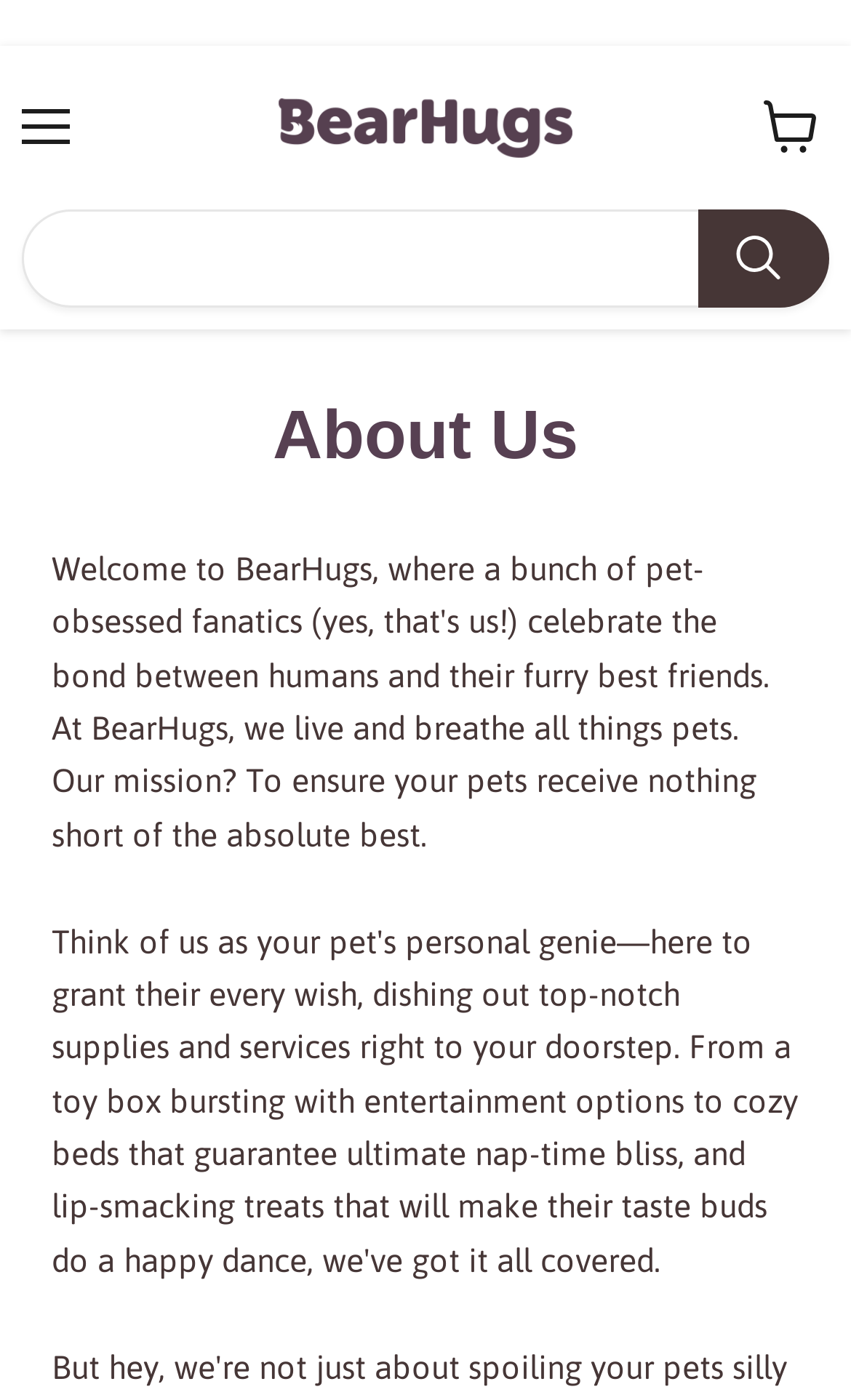Can you find the bounding box coordinates for the UI element given this description: "Menu"? Provide the coordinates as four float numbers between 0 and 1: [left, top, right, bottom].

[0.0, 0.055, 0.108, 0.126]